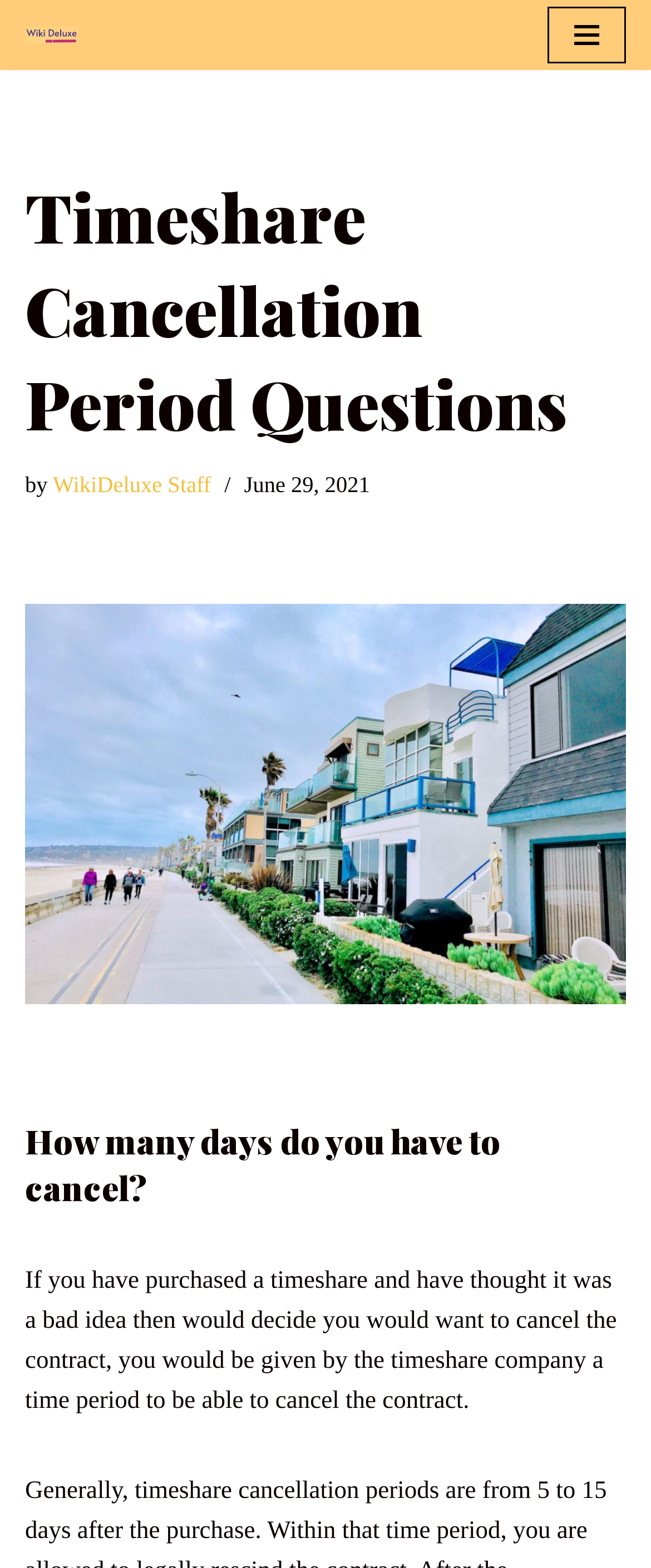Who wrote the article on timeshare cancellation?
Based on the image, provide a one-word or brief-phrase response.

WikiDeluxe Staff